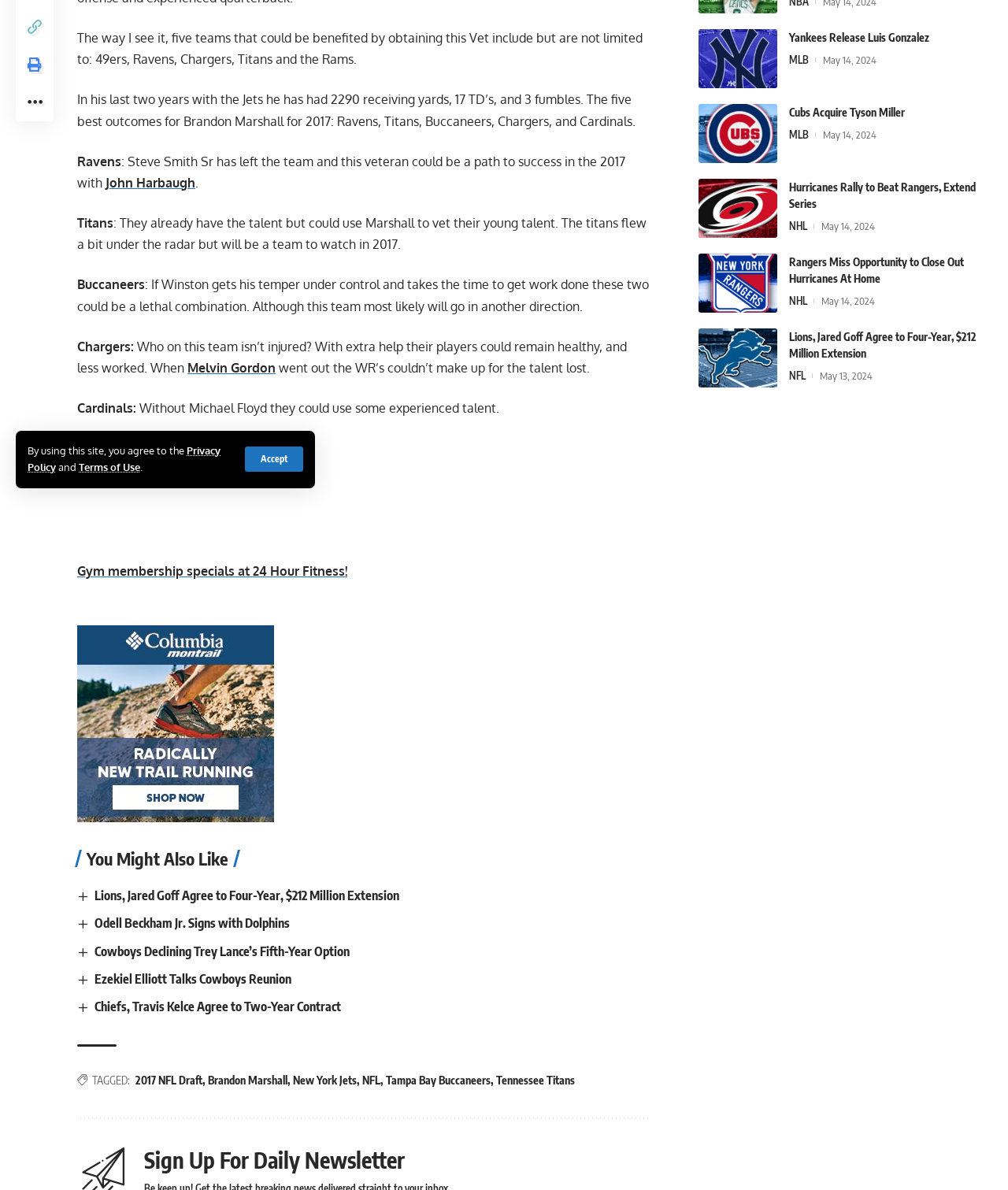Identify the bounding box for the given UI element using the description provided. Coordinates should be in the format (top-left x, top-left y, bottom-right x, bottom-right y) and must be between 0 and 1. Here is the description: Ezekiel Elliott Talks Cowboys Reunion

[0.094, 0.816, 0.289, 0.829]